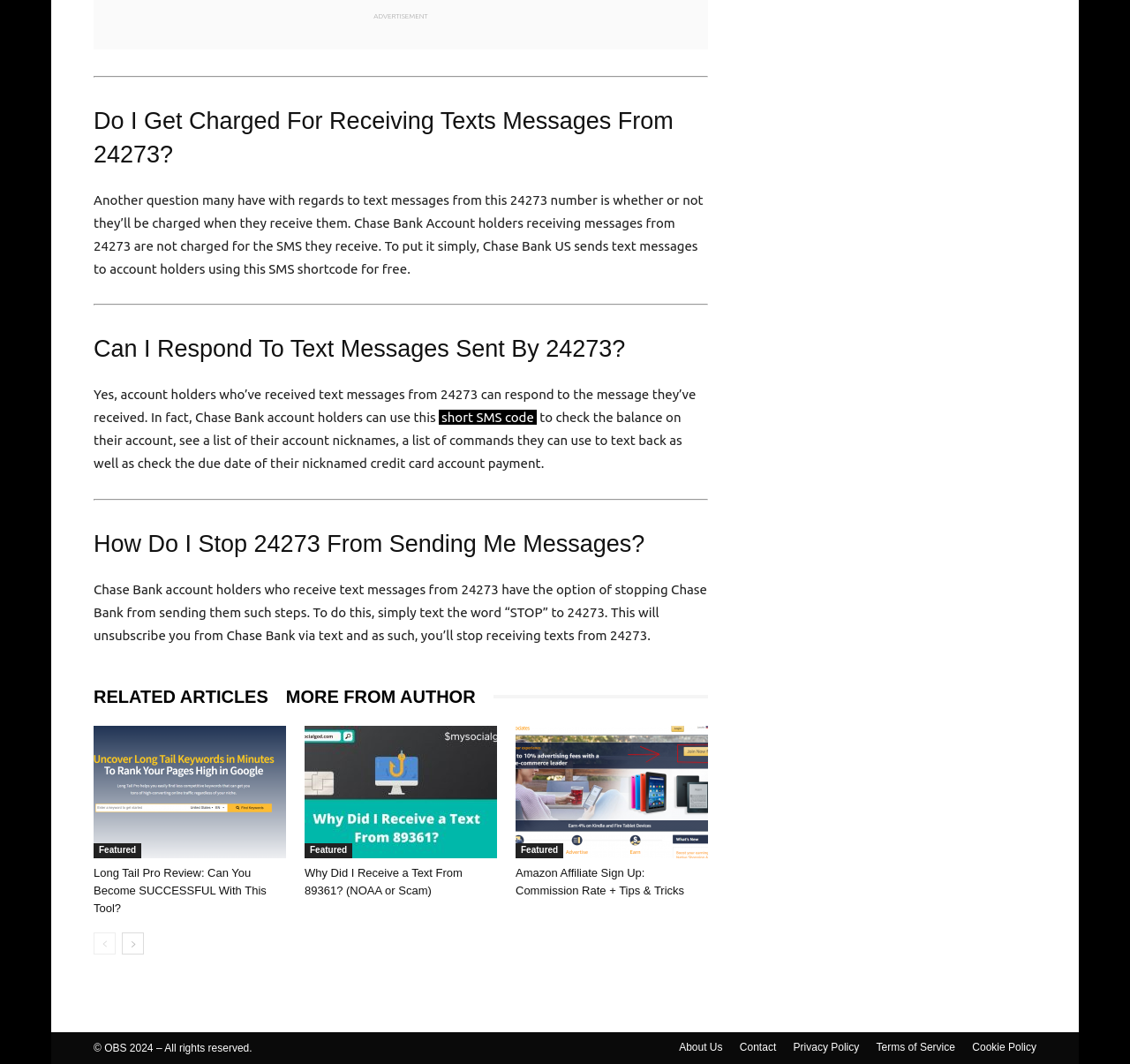Bounding box coordinates should be in the format (top-left x, top-left y, bottom-right x, bottom-right y) and all values should be floating point numbers between 0 and 1. Determine the bounding box coordinate for the UI element described as: short SMS code

[0.388, 0.385, 0.475, 0.399]